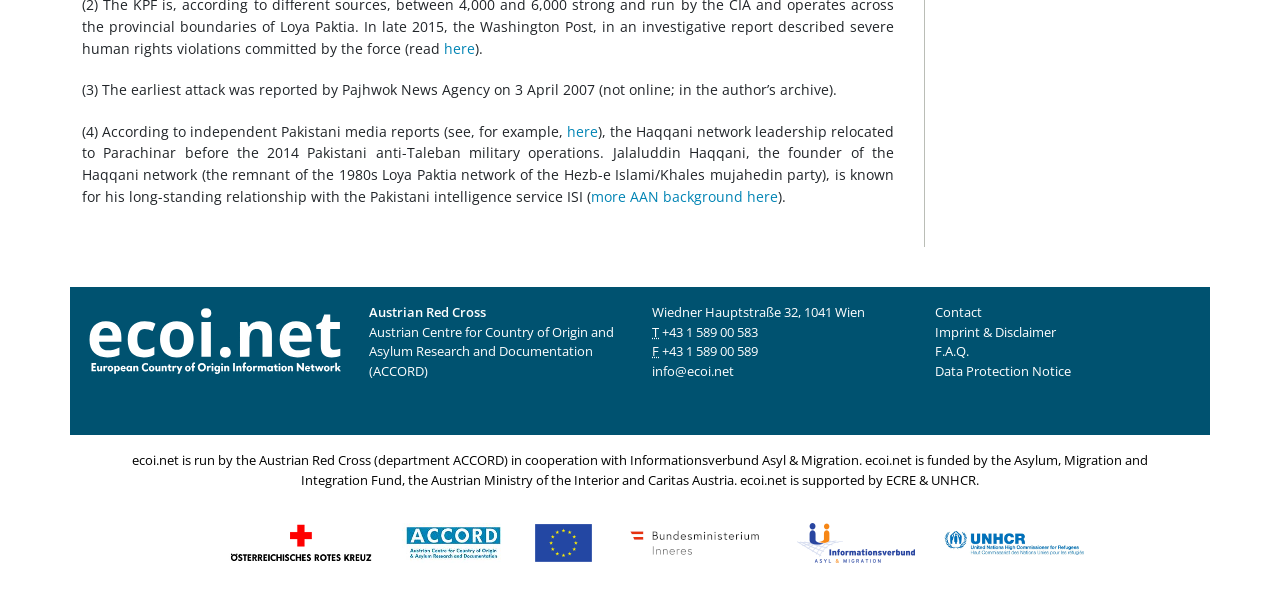With reference to the image, please provide a detailed answer to the following question: How many logos are displayed at the bottom of the webpage?

I counted the number of image elements at the bottom of the webpage, which are likely to be logos. There are 6 image elements with bounding box coordinates ranging from [0.179, 0.863, 0.291, 0.929] to [0.737, 0.876, 0.846, 0.916].